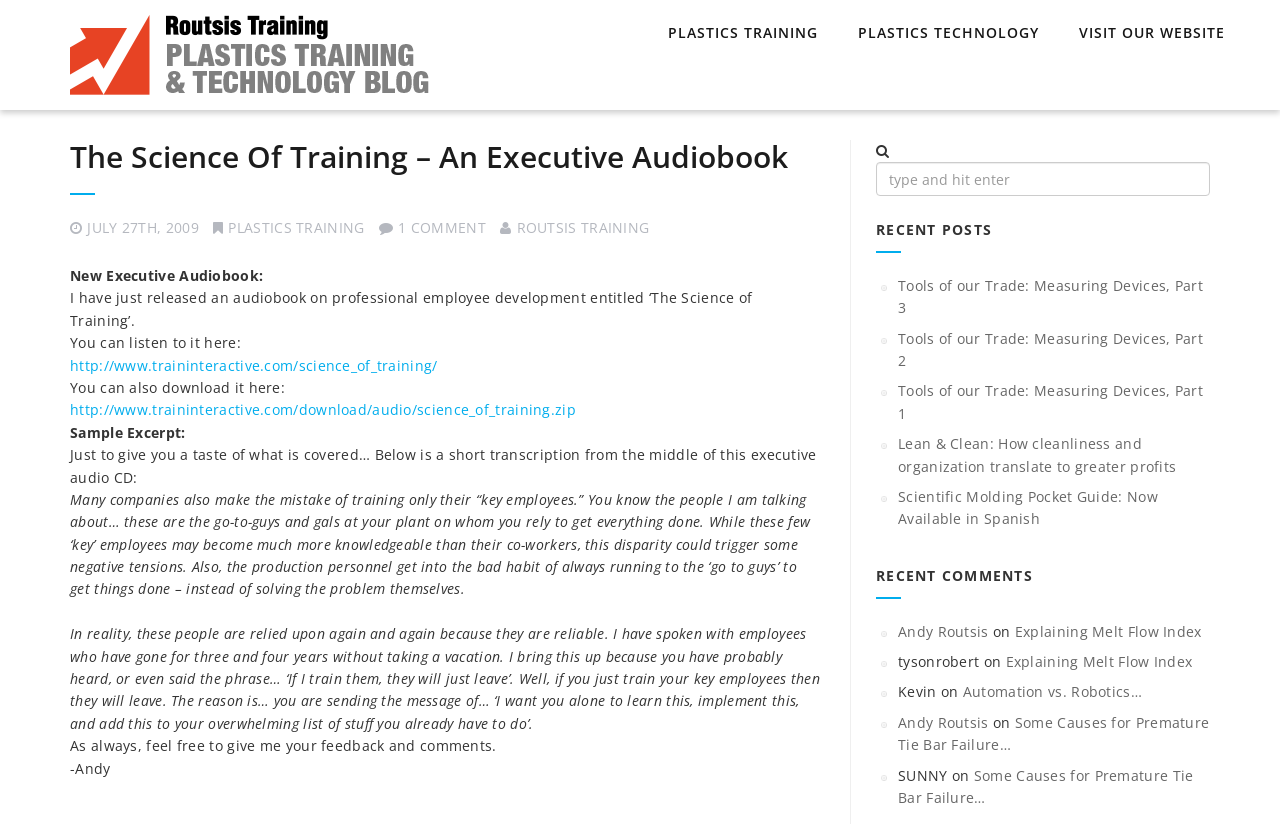Identify the bounding box of the UI component described as: "http://www.traininteractive.com/science_of_training/".

[0.055, 0.432, 0.342, 0.455]